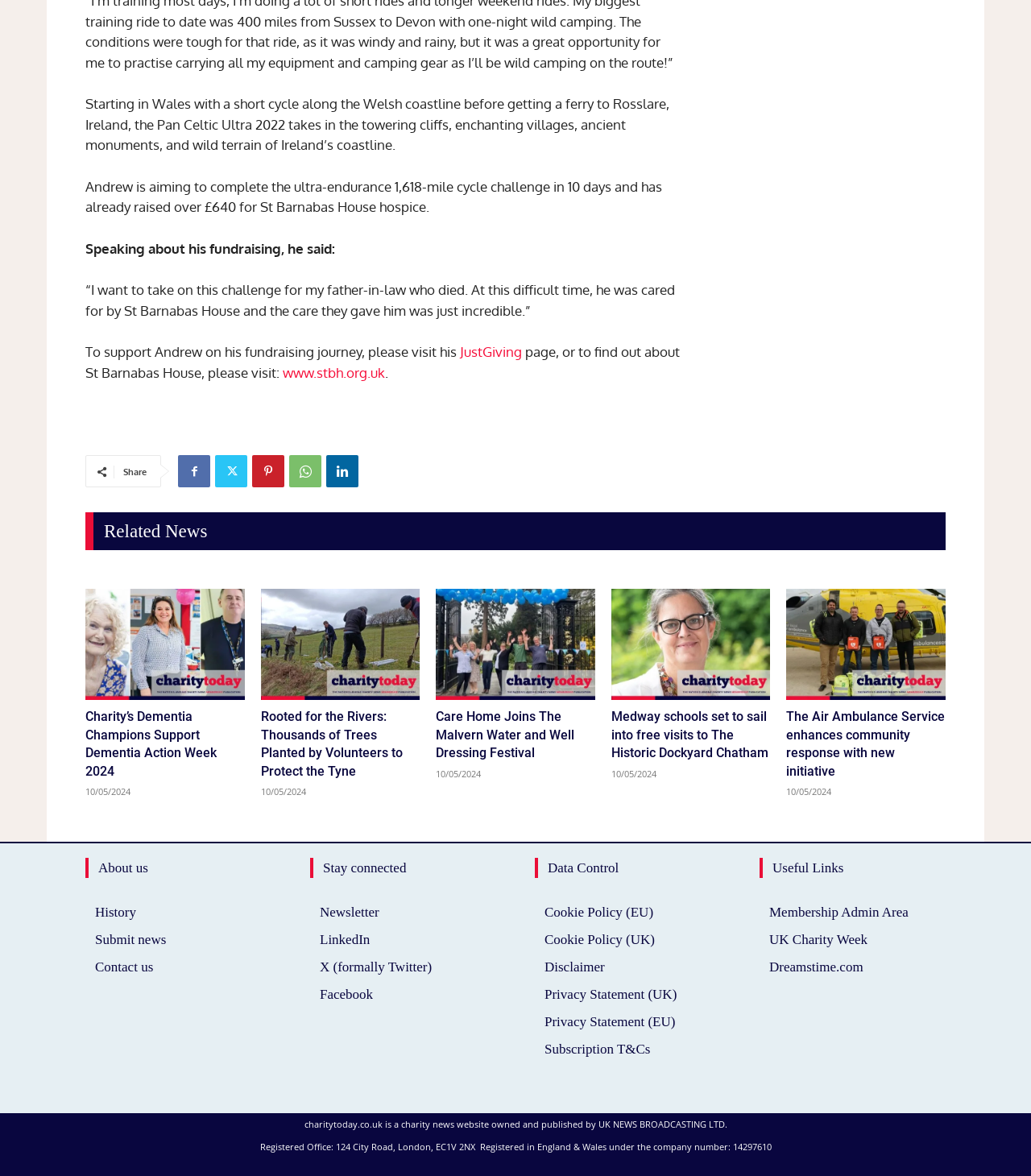Which charity is Andrew fundraising for?
With the help of the image, please provide a detailed response to the question.

The text states that Andrew has already raised over £640 for St Barnabas House hospice, which suggests that he is fundraising for this charity.